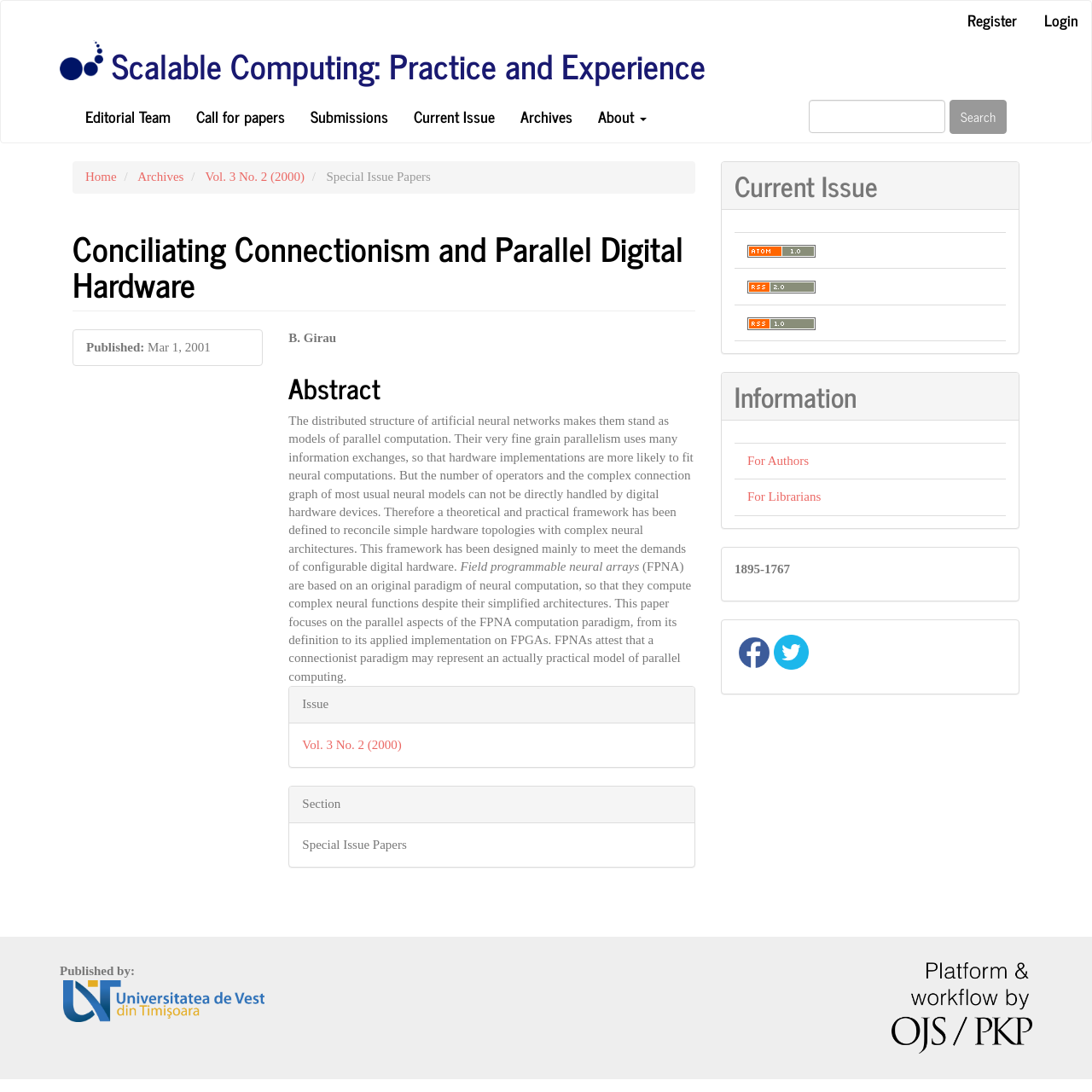Identify the bounding box coordinates for the UI element described as follows: "Current Issue". Ensure the coordinates are four float numbers between 0 and 1, formatted as [left, top, right, bottom].

[0.367, 0.083, 0.465, 0.13]